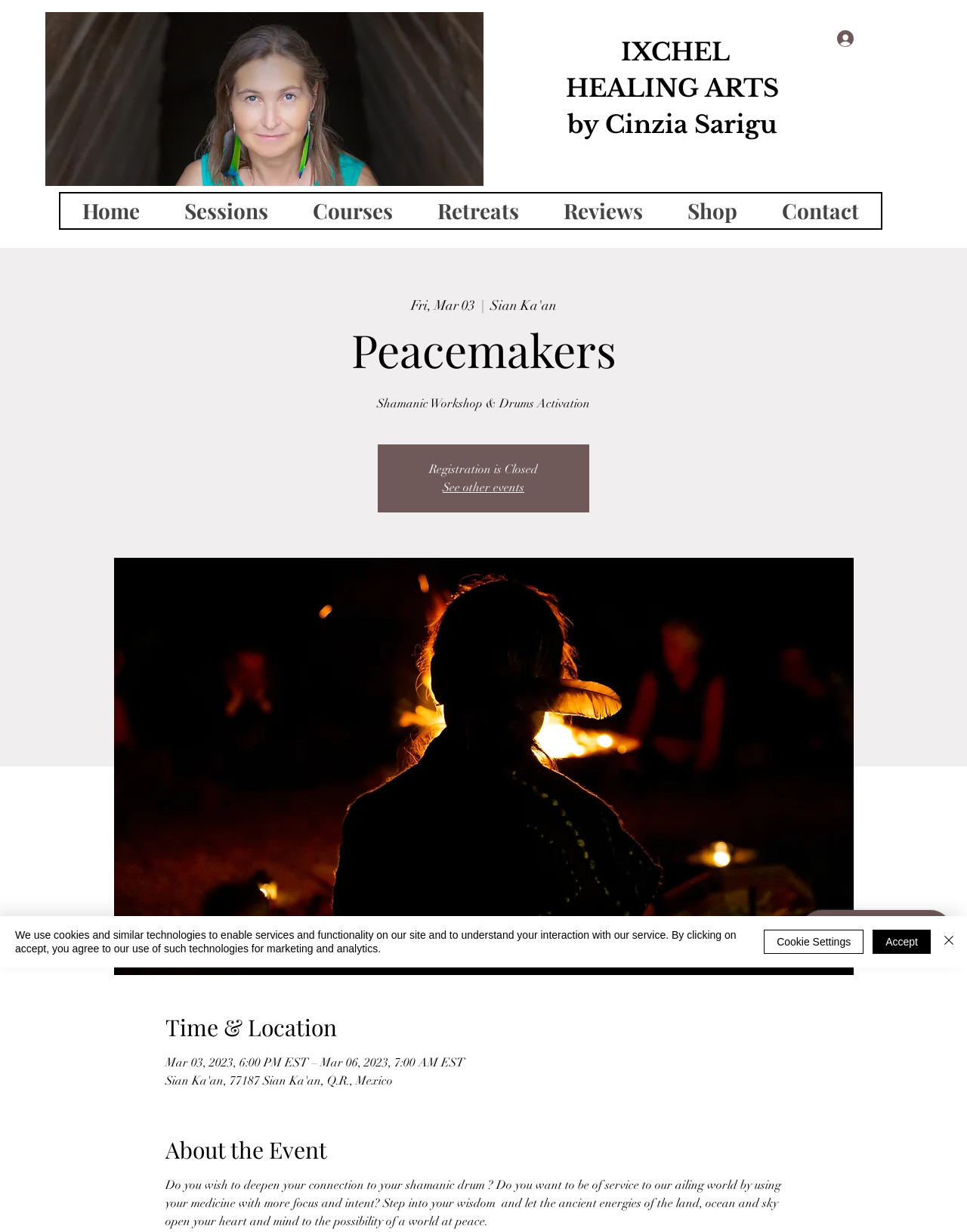Find the bounding box coordinates for the area that must be clicked to perform this action: "Check categories under 3 on 3 basketball".

None